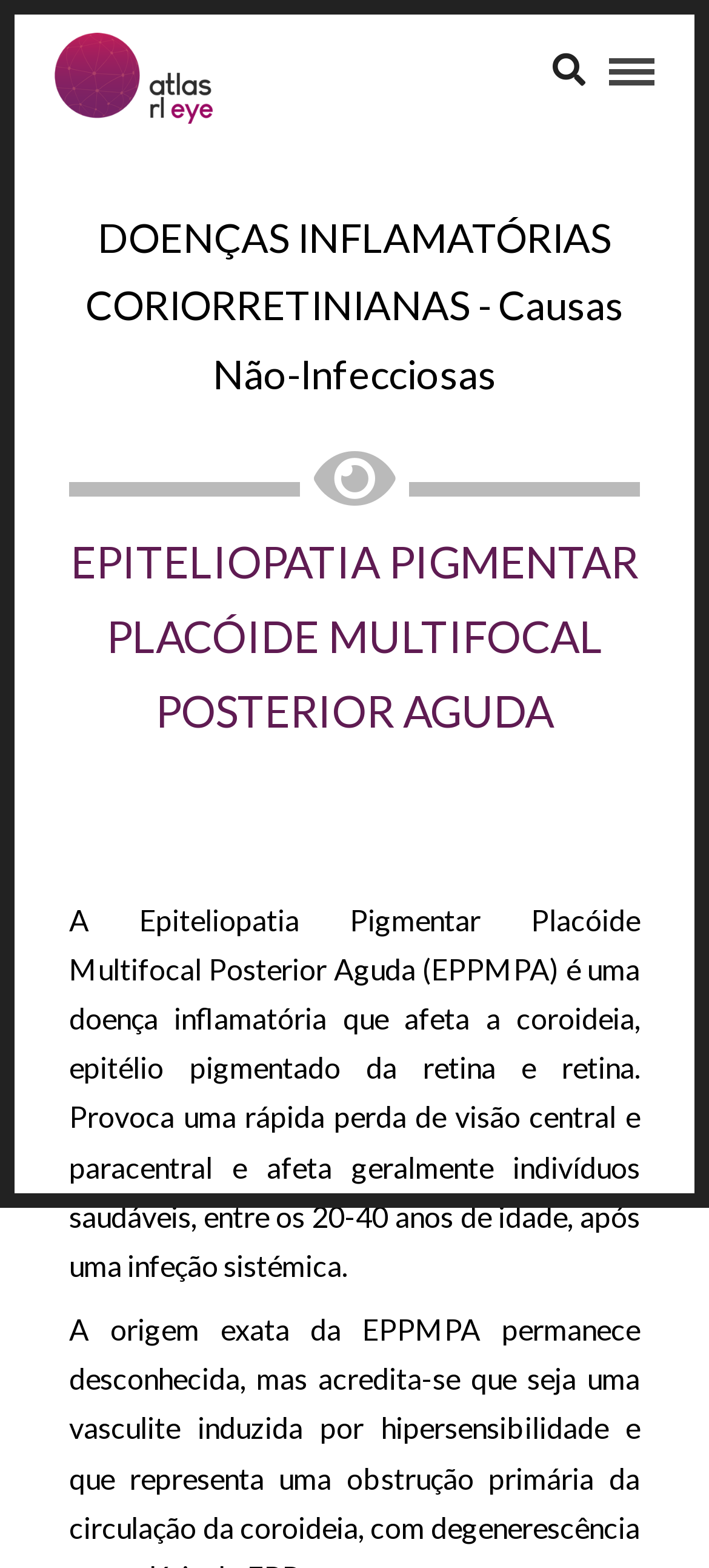Please extract the primary headline from the webpage.

EPITELIOPATIA PIGMENTAR PLACÓIDE MULTIFOCAL POSTERIOR AGUDA